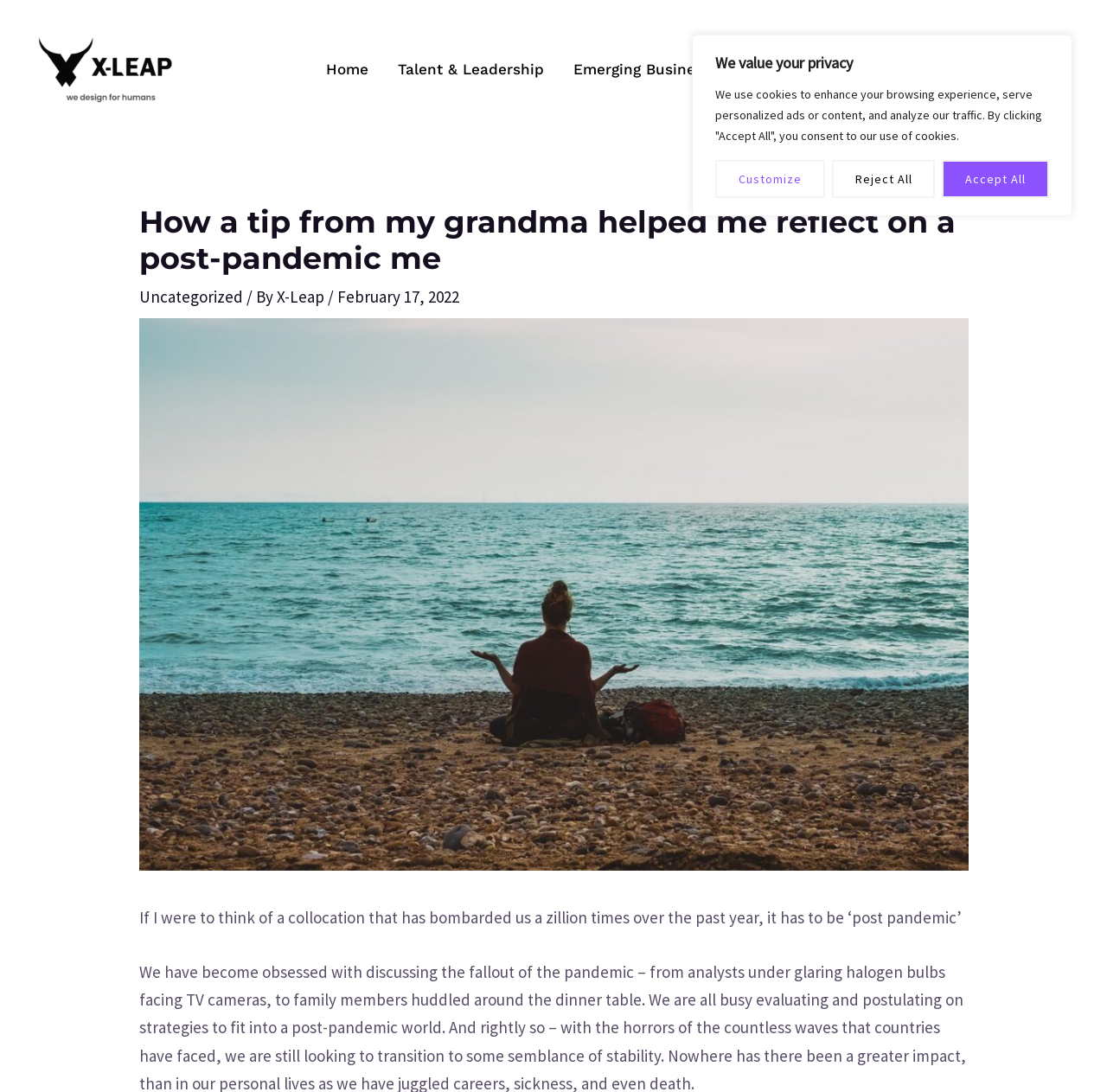Elaborate on the webpage's design and content in a detailed caption.

The webpage features a prominent header section at the top, which includes a logo of "X-Leap" on the left, accompanied by a navigation menu with six links: "Home", "Talent & Leadership", "Emerging Businesses", "Social Responsibility", "Team", and "Stories". 

Below the navigation menu, there is a large heading that reads "How a tip from my grandma helped me reflect on a post-pandemic me". This heading is followed by a subheading with the category "Uncategorized", the author's name "X-Leap", and the date "February 17, 2022".

The main content of the webpage is a single article, which starts with a sentence "If I were to think of a collocation that has bombarded us a zillion times over the past year, it has to be ‘post pandemic’". The article appears to be a personal reflection on the post-pandemic era, with the author sharing a tip from their grandma.

At the bottom of the page, there is a section related to cookies and privacy, which includes a message "We value your privacy" and a longer text explaining the use of cookies. There are three buttons in this section: "Customize", "Reject All", and "Accept All".